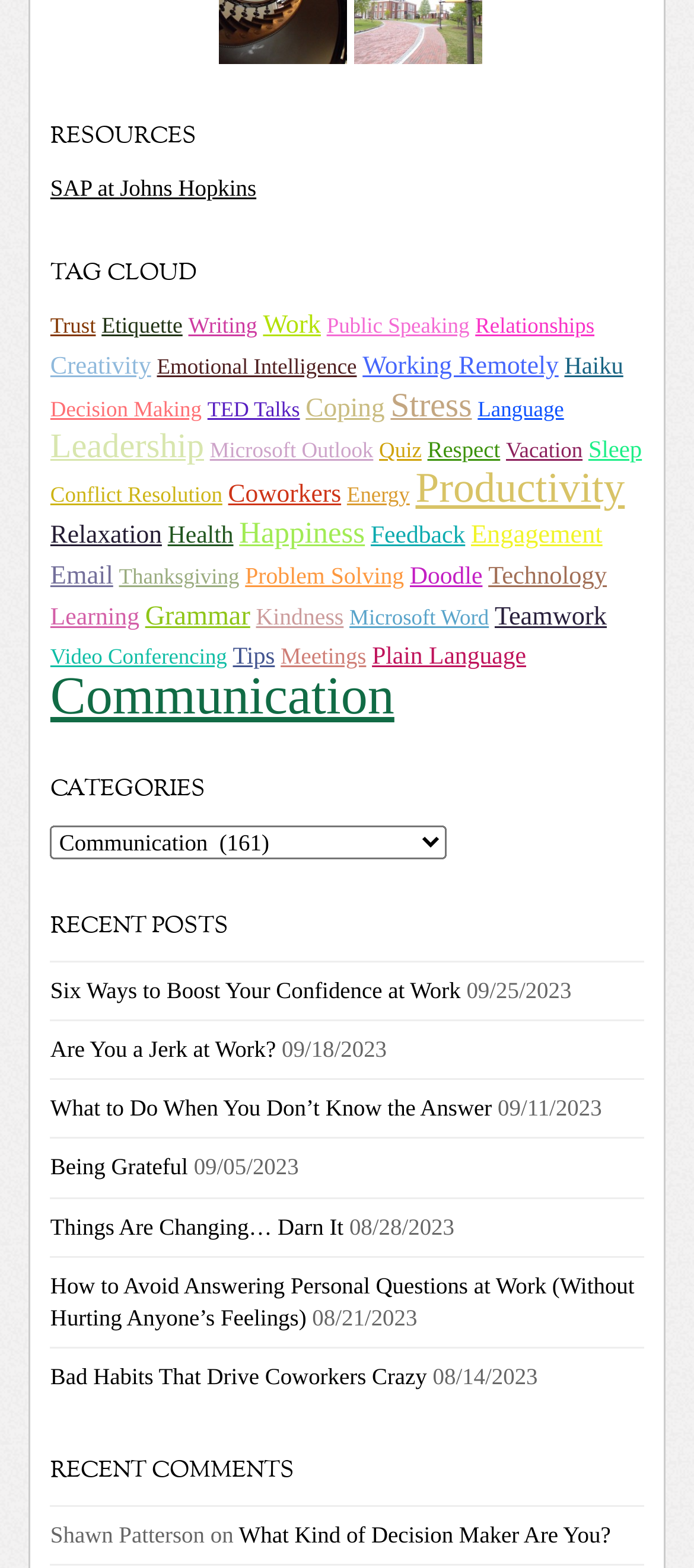Provide a one-word or short-phrase response to the question:
What is the topic of the first recent post?

Confidence at Work